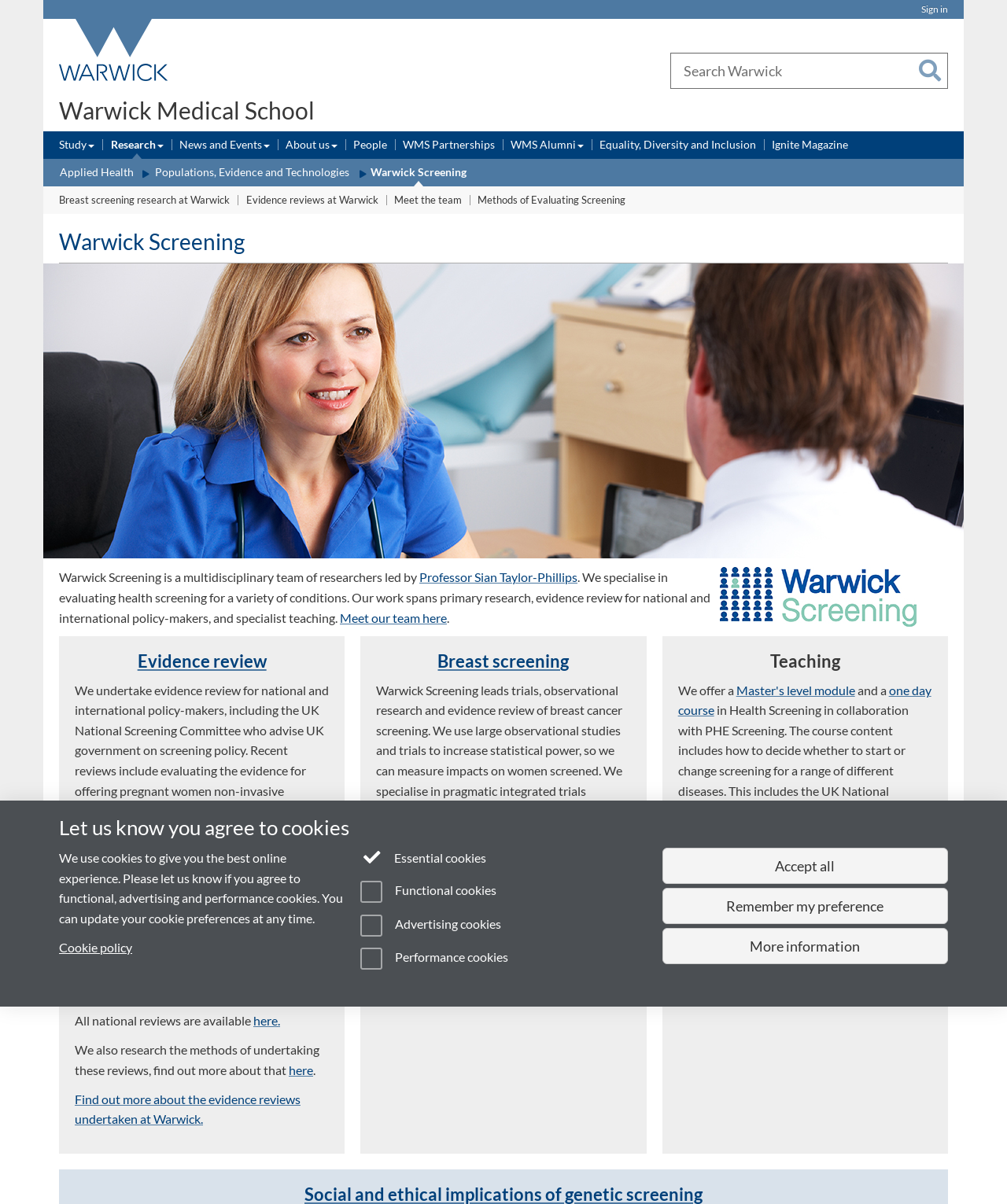What type of research does the team undertake for national and international policy-makers?
Based on the visual details in the image, please answer the question thoroughly.

I found the answer by looking at the section with the heading 'Evidence review' which describes the team's work in undertaking evidence review for national and international policy-makers.